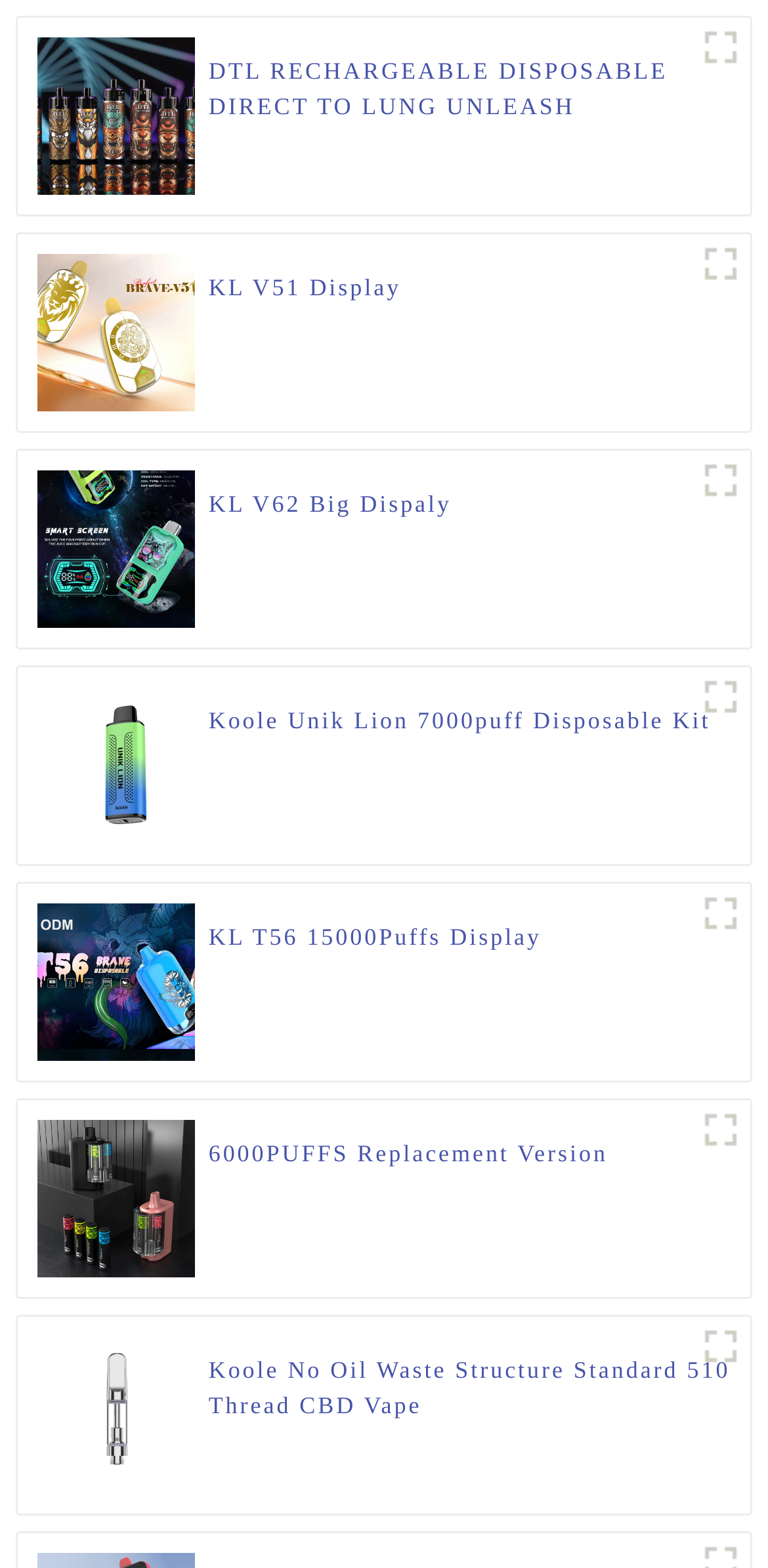Using the given element description, provide the bounding box coordinates (top-left x, top-left y, bottom-right x, bottom-right y) for the corresponding UI element in the screenshot: title="KL T56 15000Puffs Display"

[0.048, 0.615, 0.254, 0.634]